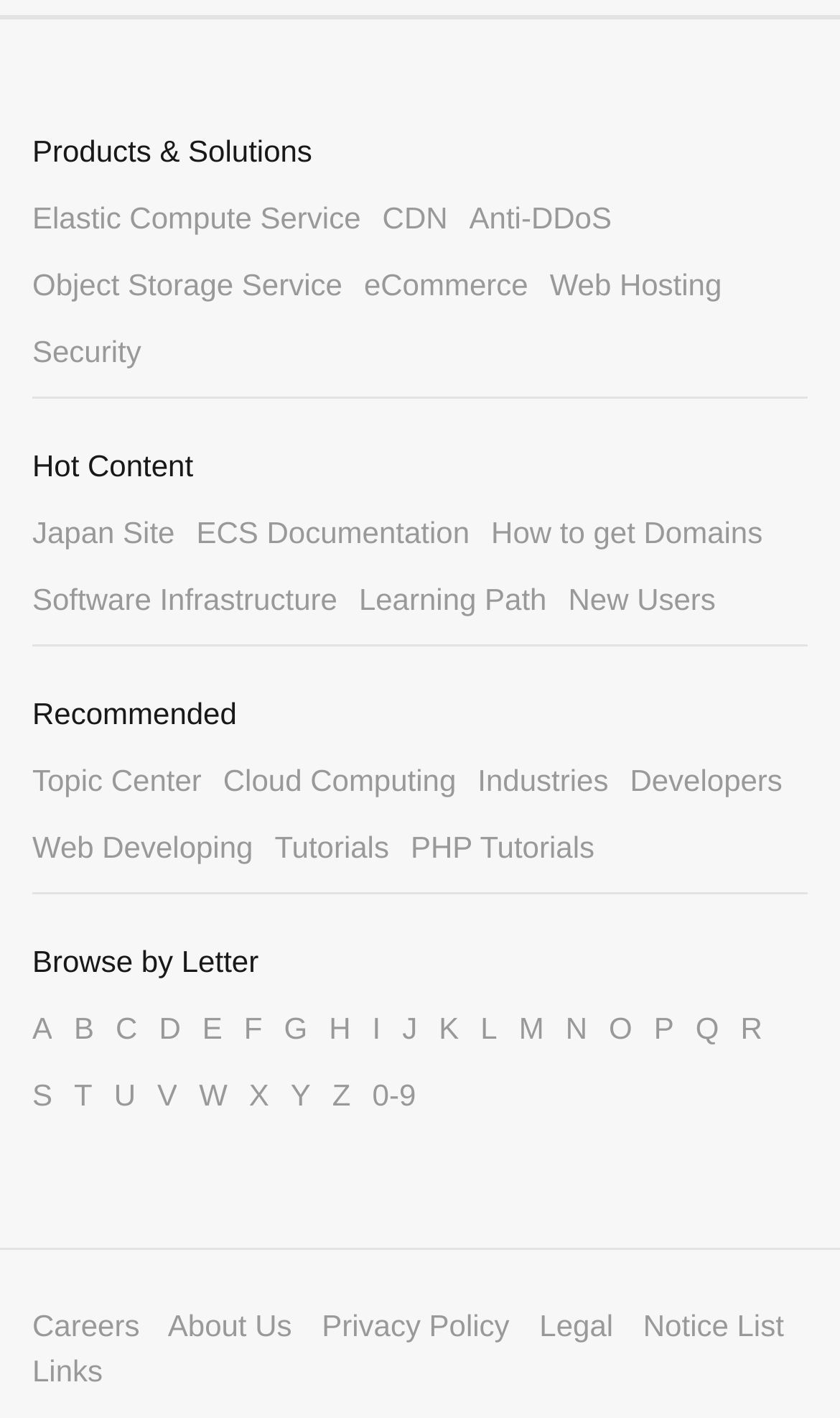Identify the bounding box coordinates of the section that should be clicked to achieve the task described: "Visit the LOCATION page".

None